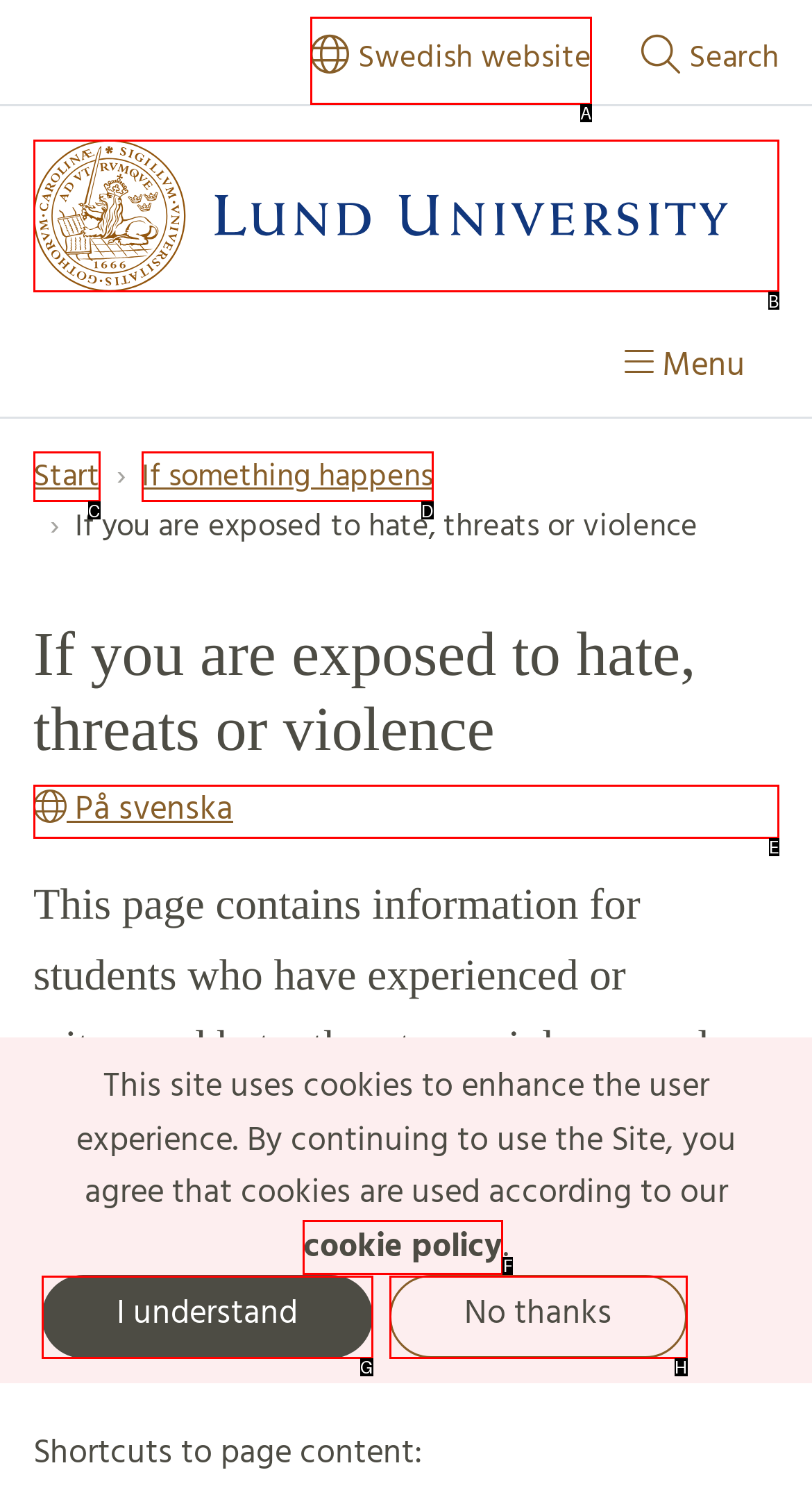Based on the element described as: Complete Indoor Grow Guide
Find and respond with the letter of the correct UI element.

None